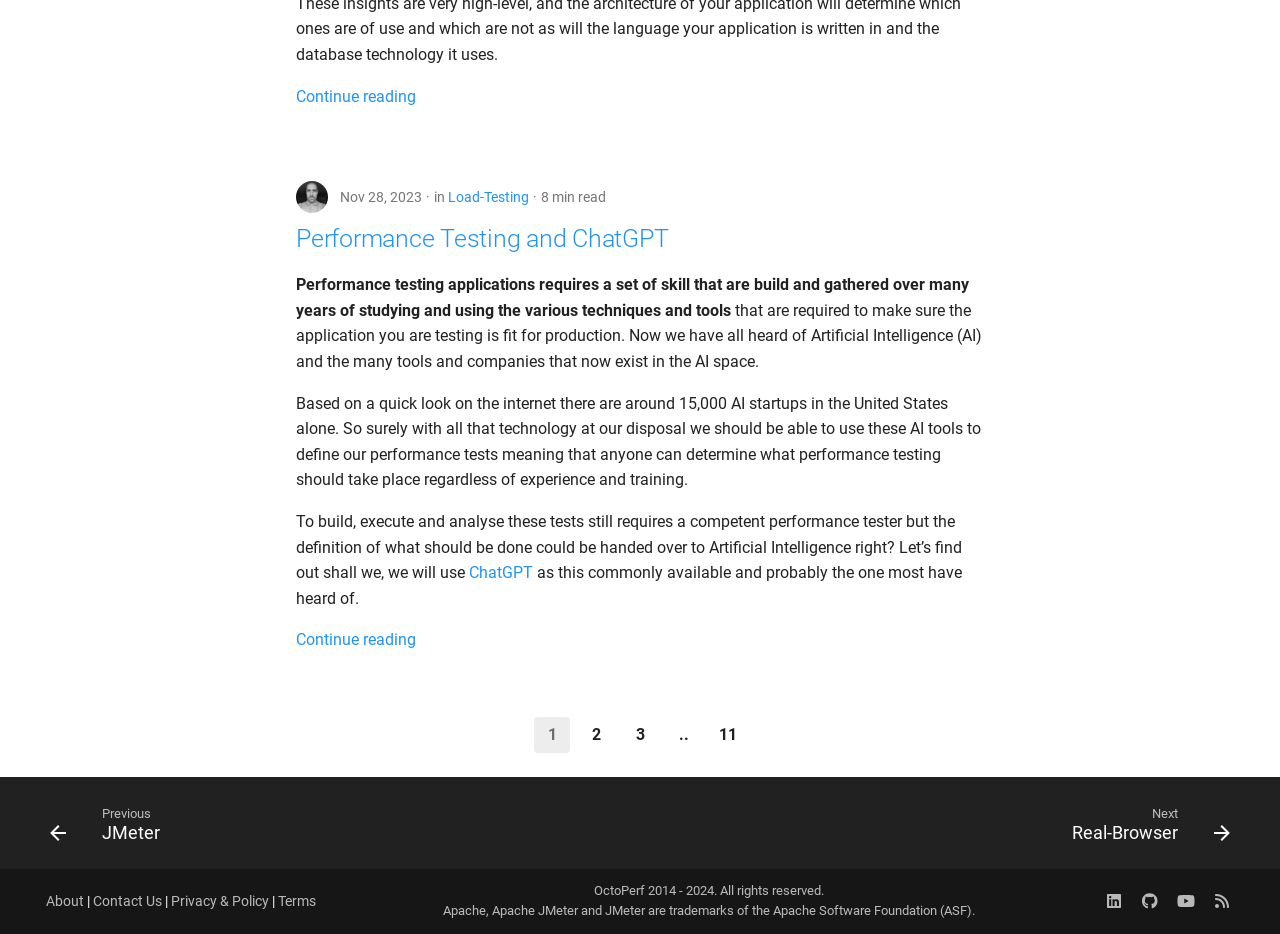Identify the bounding box coordinates of the section to be clicked to complete the task described by the following instruction: "Visit the 'About' page". The coordinates should be four float numbers between 0 and 1, formatted as [left, top, right, bottom].

[0.036, 0.956, 0.066, 0.973]